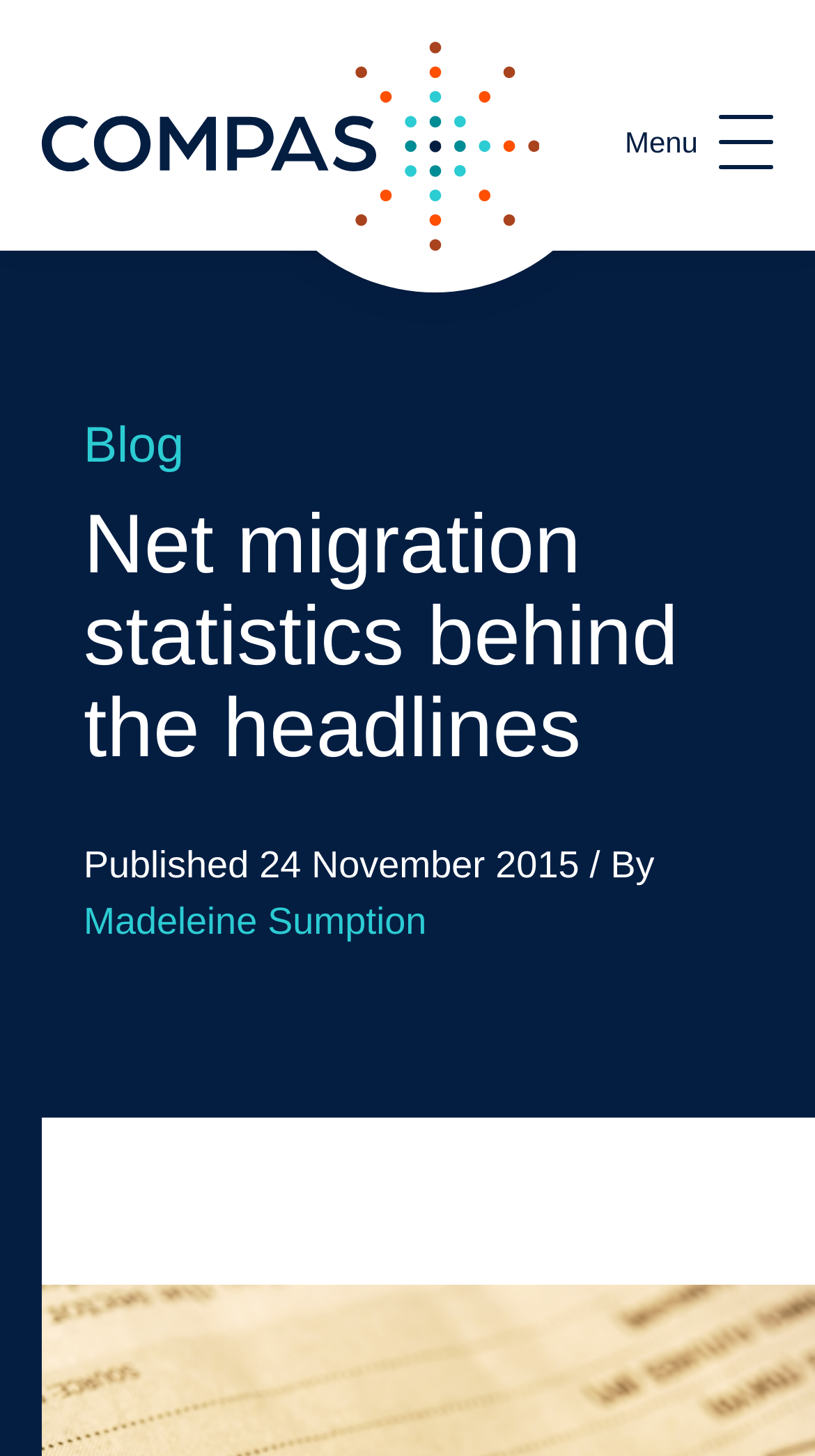What is the name of the website?
Please provide a comprehensive answer to the question based on the webpage screenshot.

I found the answer by looking at the link element at the top of the webpage with the text 'COMPAS home page' which suggests that COMPAS is the name of the website.